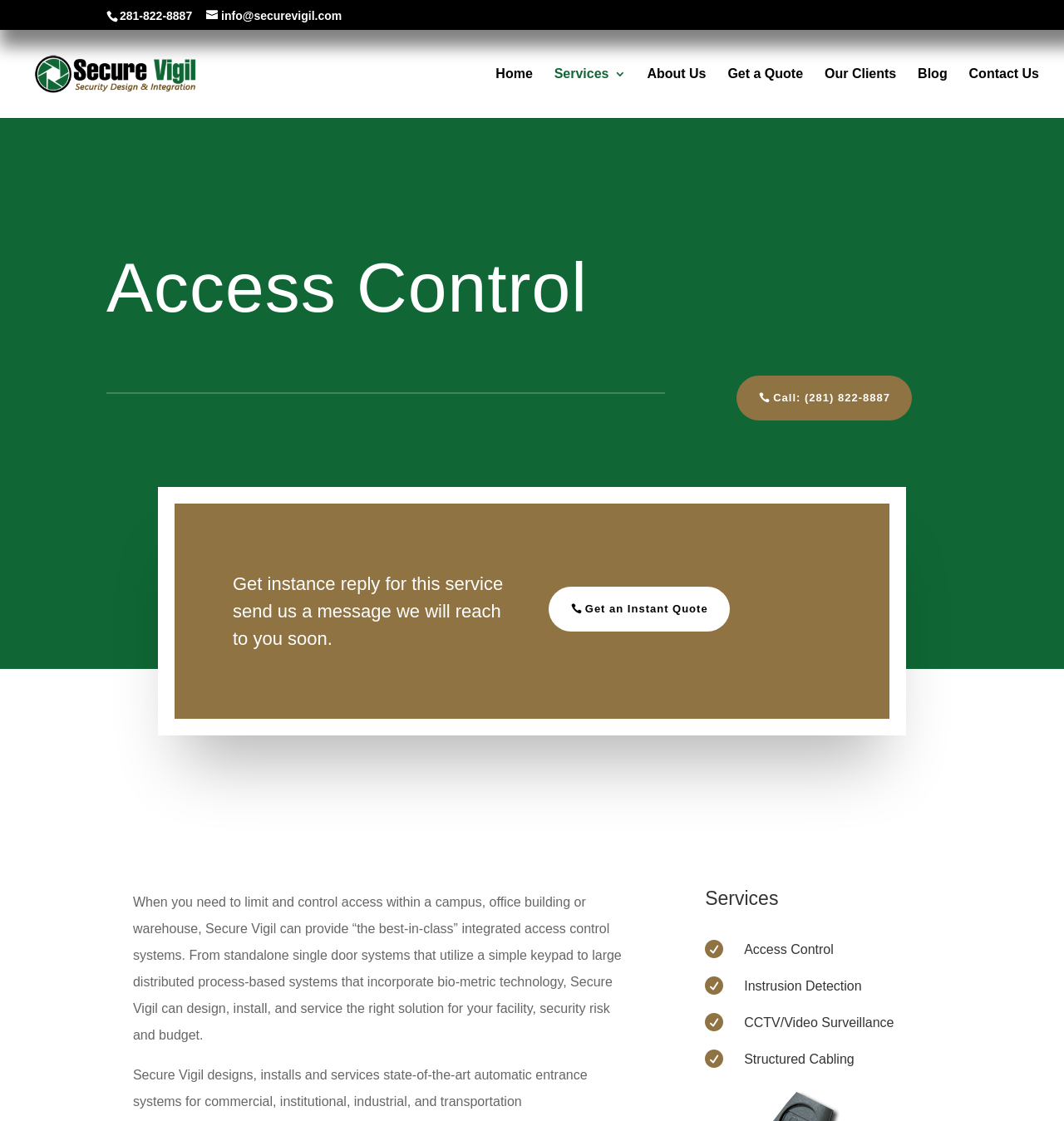What is the purpose of Secure Vigil's access control systems?
Using the image, provide a detailed and thorough answer to the question.

I found this by reading the paragraph that describes the access control systems provided by Secure Vigil, which mentions that they can design, install, and service systems for facilities, security risks, and budgets.